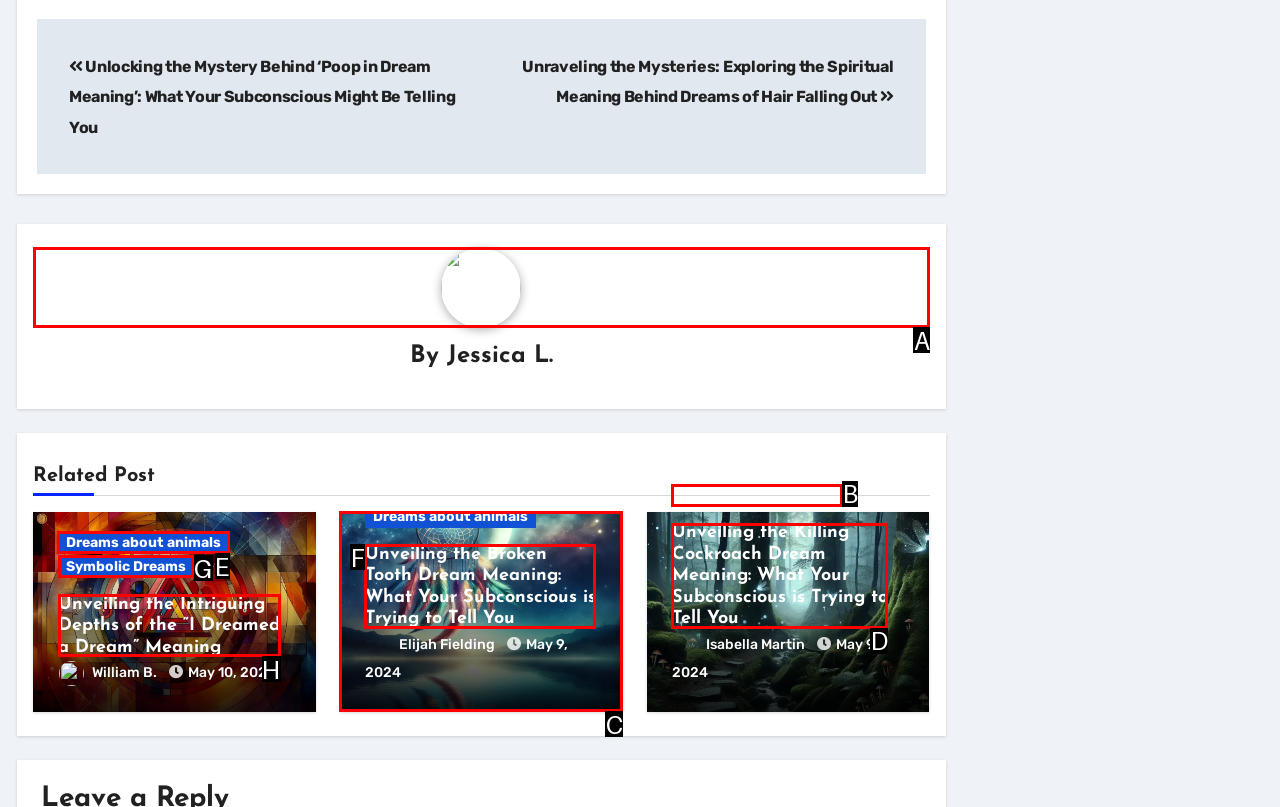Choose the HTML element you need to click to achieve the following task: Go to Twitter
Respond with the letter of the selected option from the given choices directly.

None